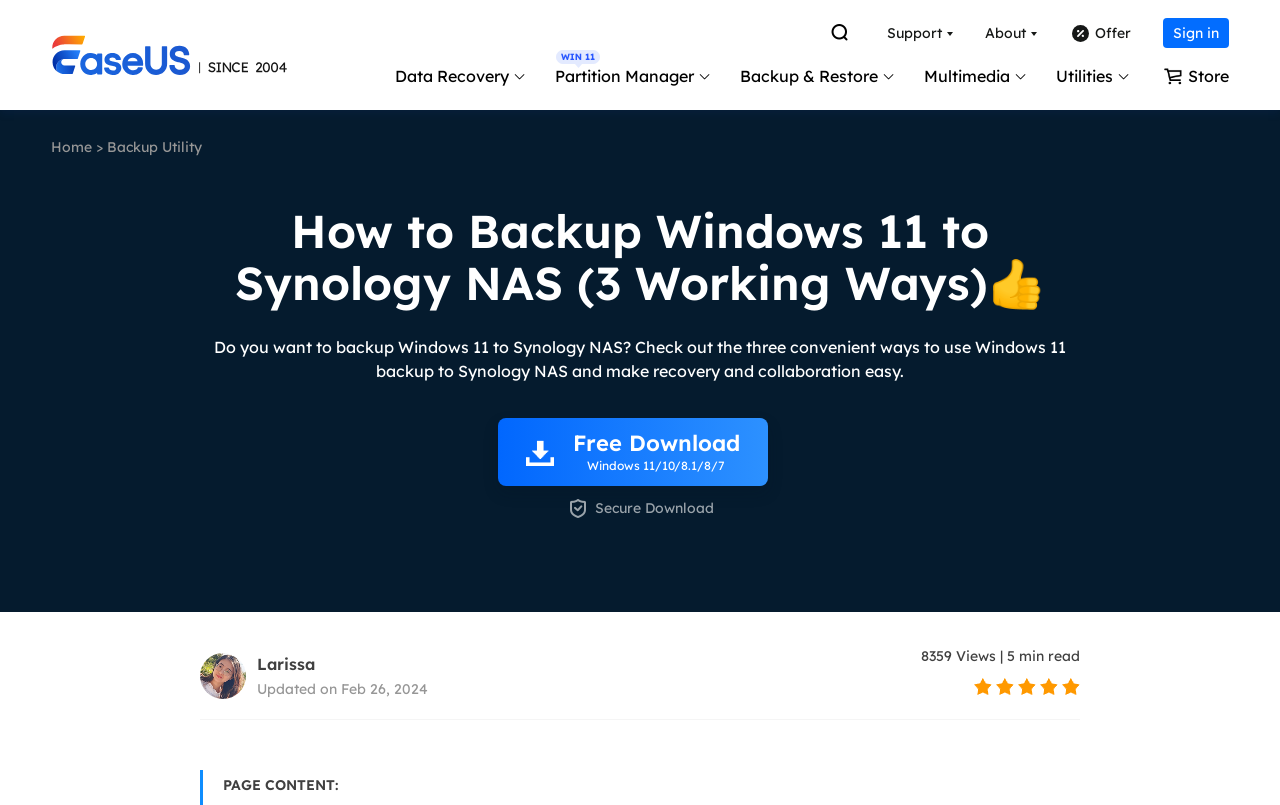Please analyze the image and give a detailed answer to the question:
What is the 'Partition Manager' link related to?

The 'Partition Manager' link is likely related to disk management and partitioning, as it is located near other links and text related to disk management and backup/recovery topics.